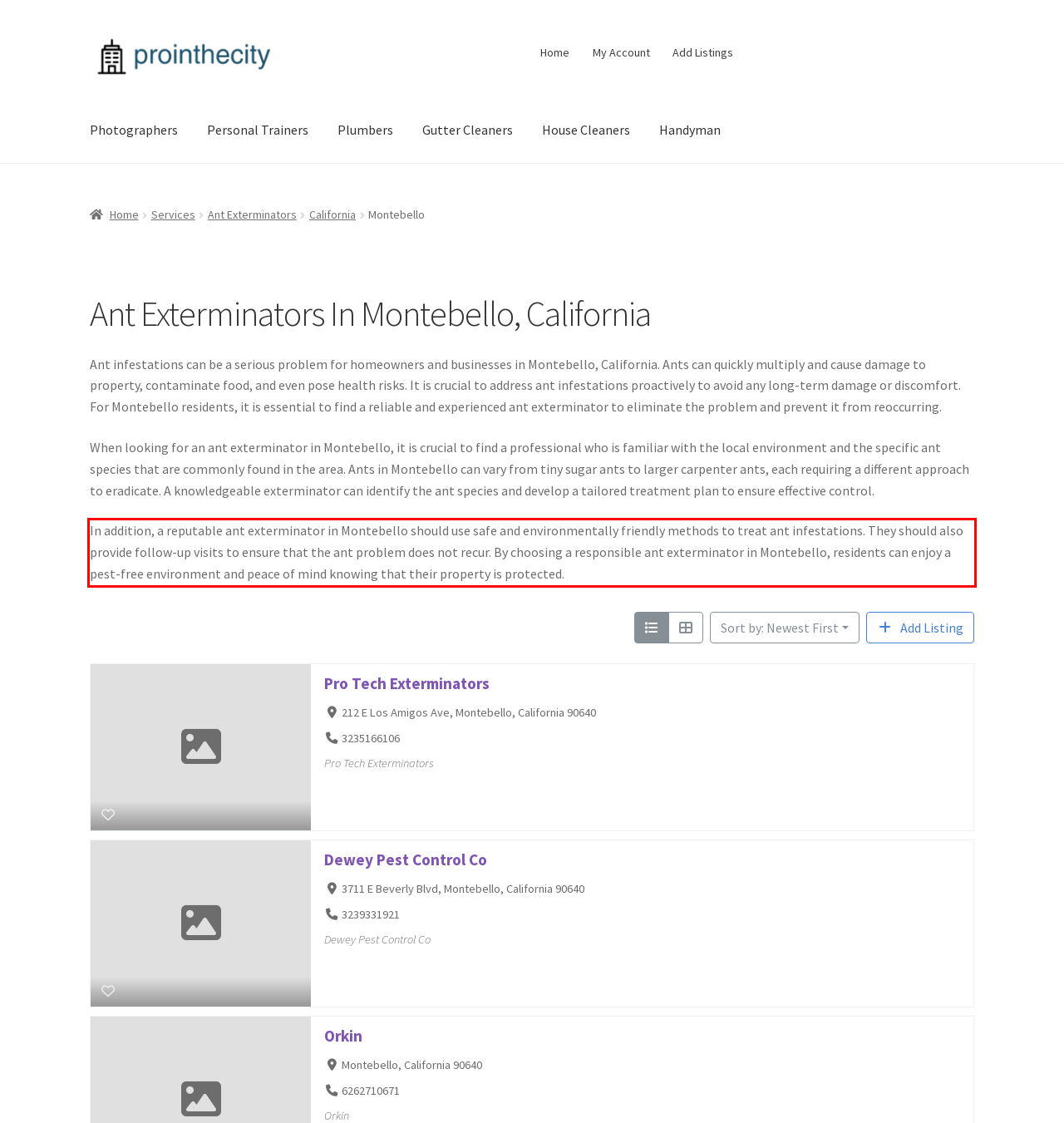Inspect the webpage screenshot that has a red bounding box and use OCR technology to read and display the text inside the red bounding box.

In addition, a reputable ant exterminator in Montebello should use safe and environmentally friendly methods to treat ant infestations. They should also provide follow-up visits to ensure that the ant problem does not recur. By choosing a responsible ant exterminator in Montebello, residents can enjoy a pest-free environment and peace of mind knowing that their property is protected.